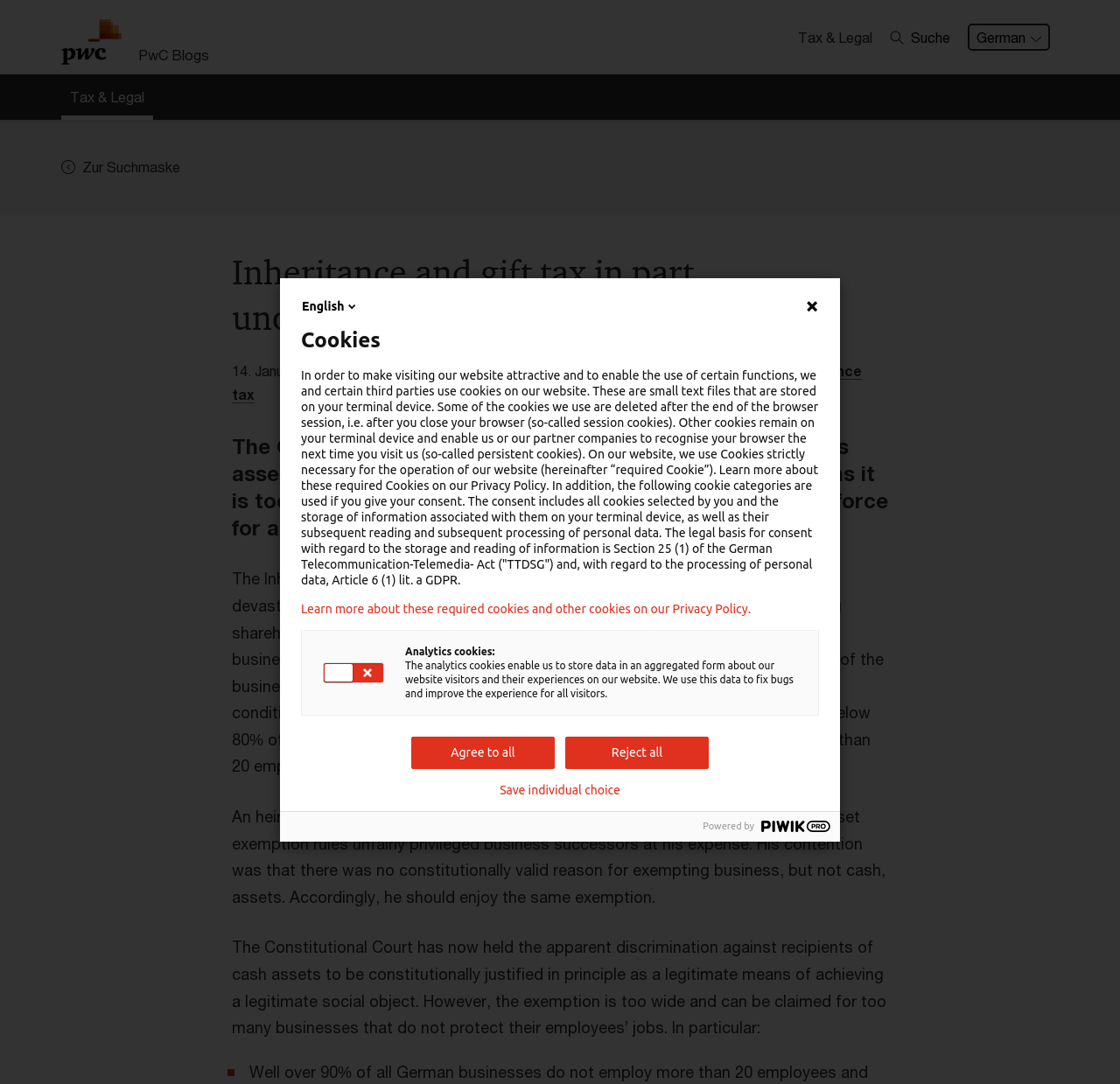Based on the image, give a detailed response to the question: What is the language of the webpage?

I found the language of the webpage by looking at the button element that says 'German' which is located at the top right corner of the webpage.